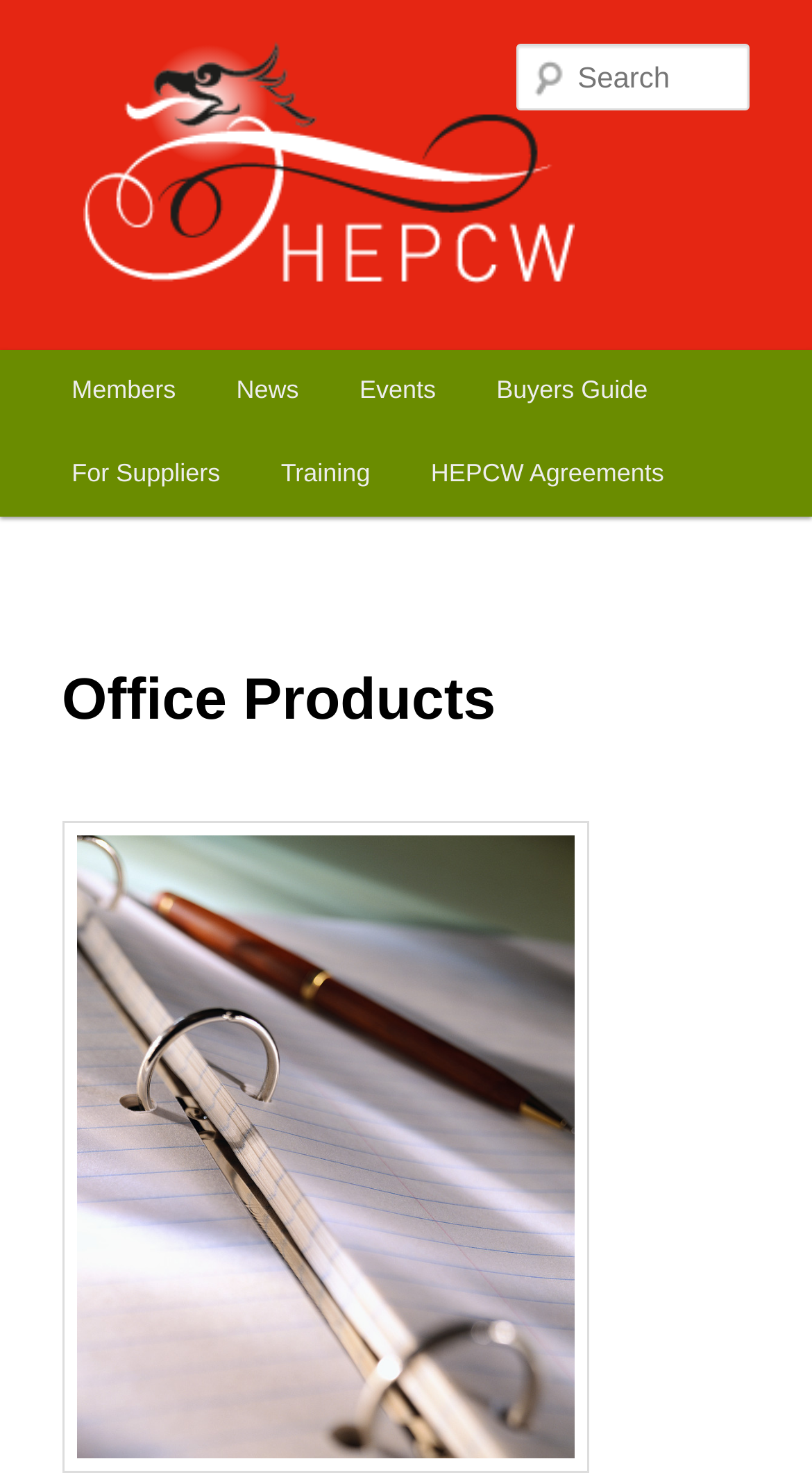What is the name of the consortium?
Look at the screenshot and respond with one word or a short phrase.

HEPCW